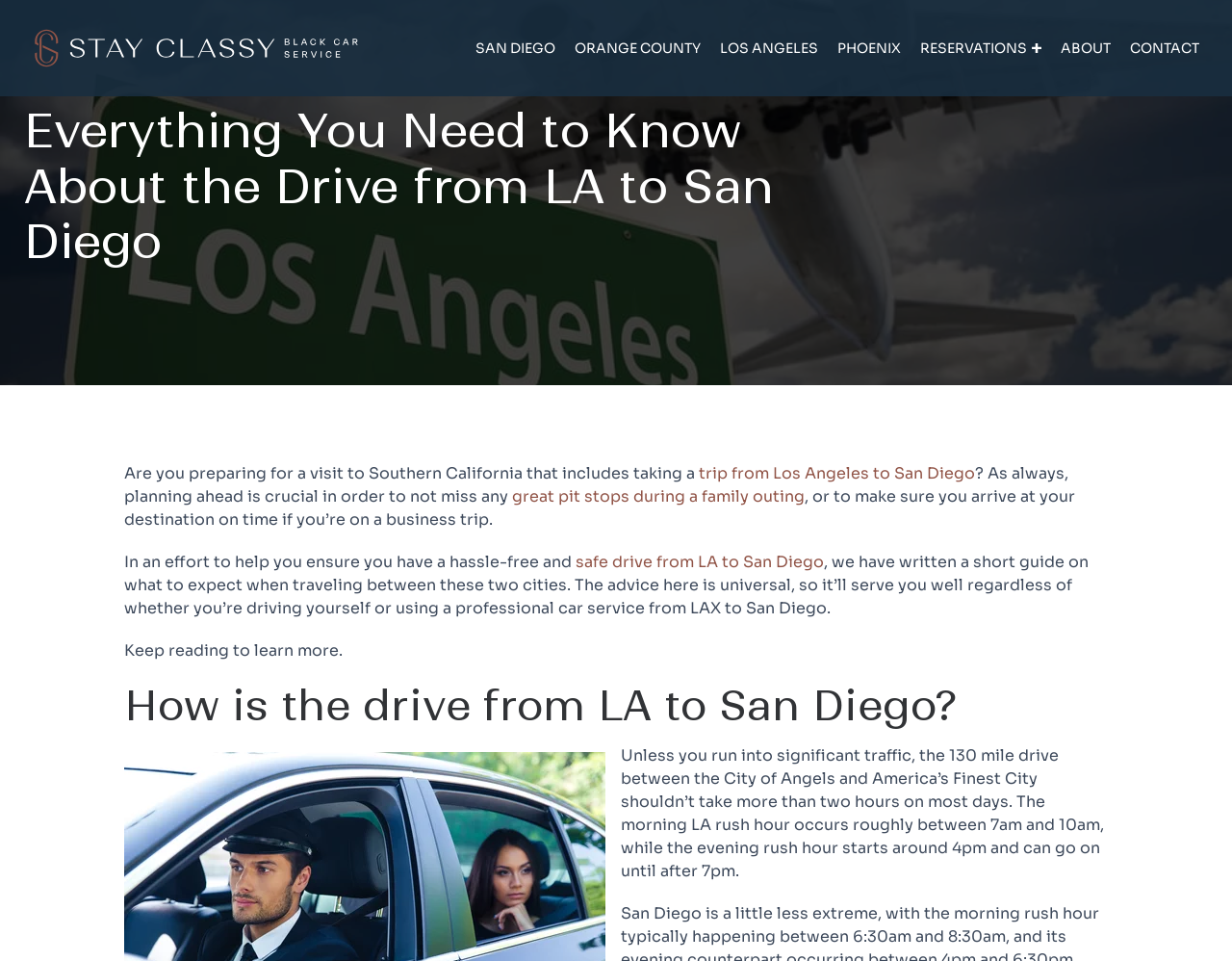Can you determine the main header of this webpage?

Everything You Need to Know About the Drive from LA to San Diego